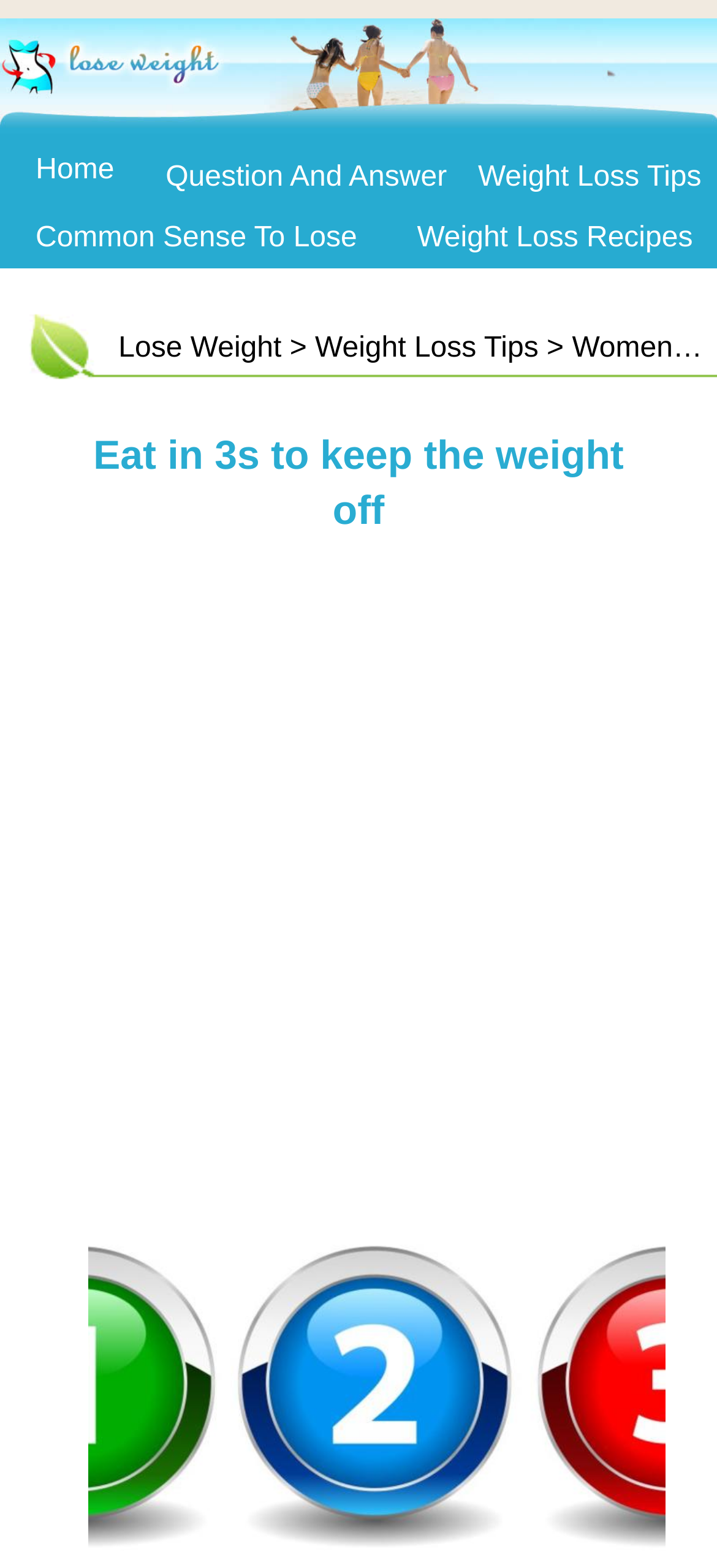Locate the bounding box coordinates of the element that should be clicked to execute the following instruction: "Explore Weight Loss Recipes".

[0.582, 0.142, 0.966, 0.162]